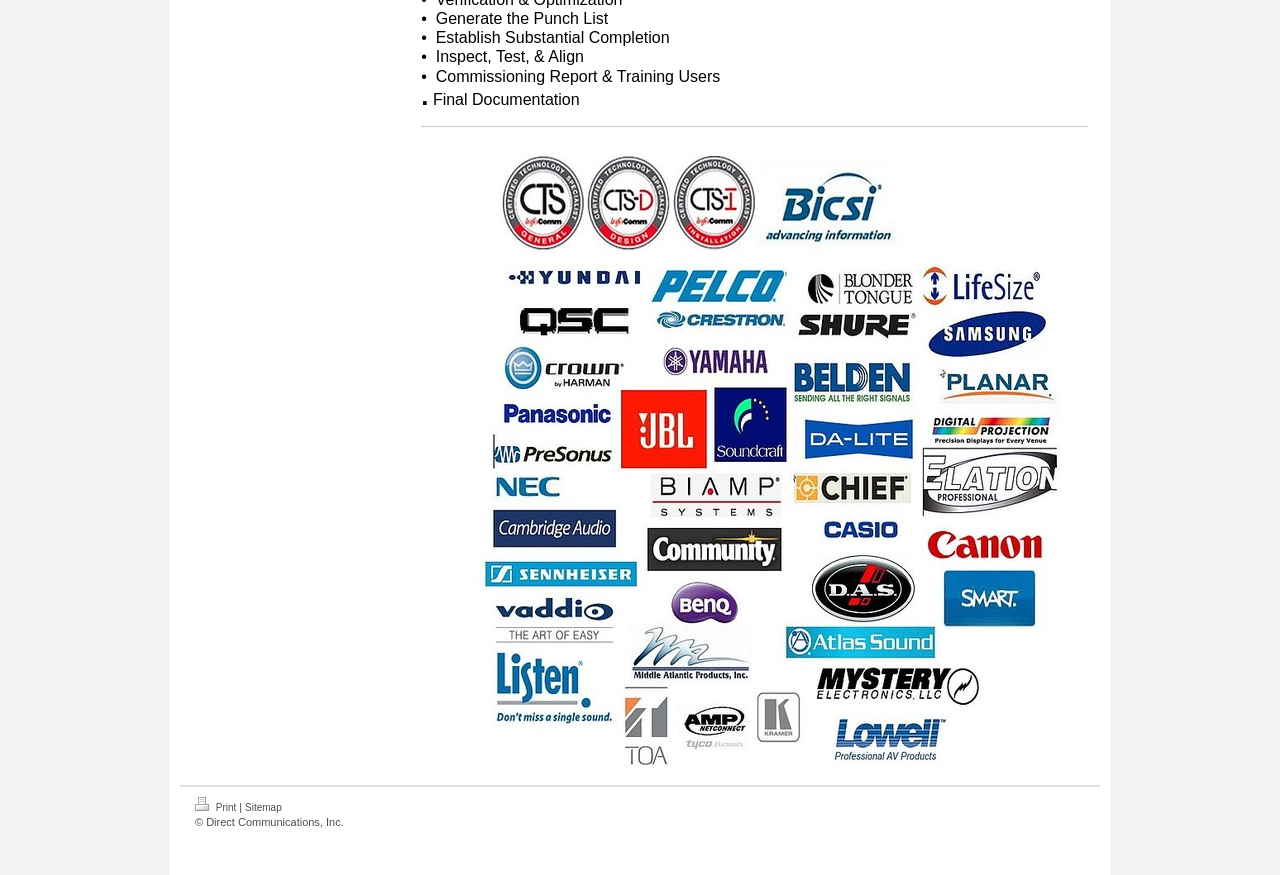What is the copyright information at the bottom?
Answer the question with as much detail as you can, using the image as a reference.

The copyright information at the bottom of the webpage is '© Direct Communications, Inc.', which indicates that the content of the webpage is owned by Direct Communications, Inc.